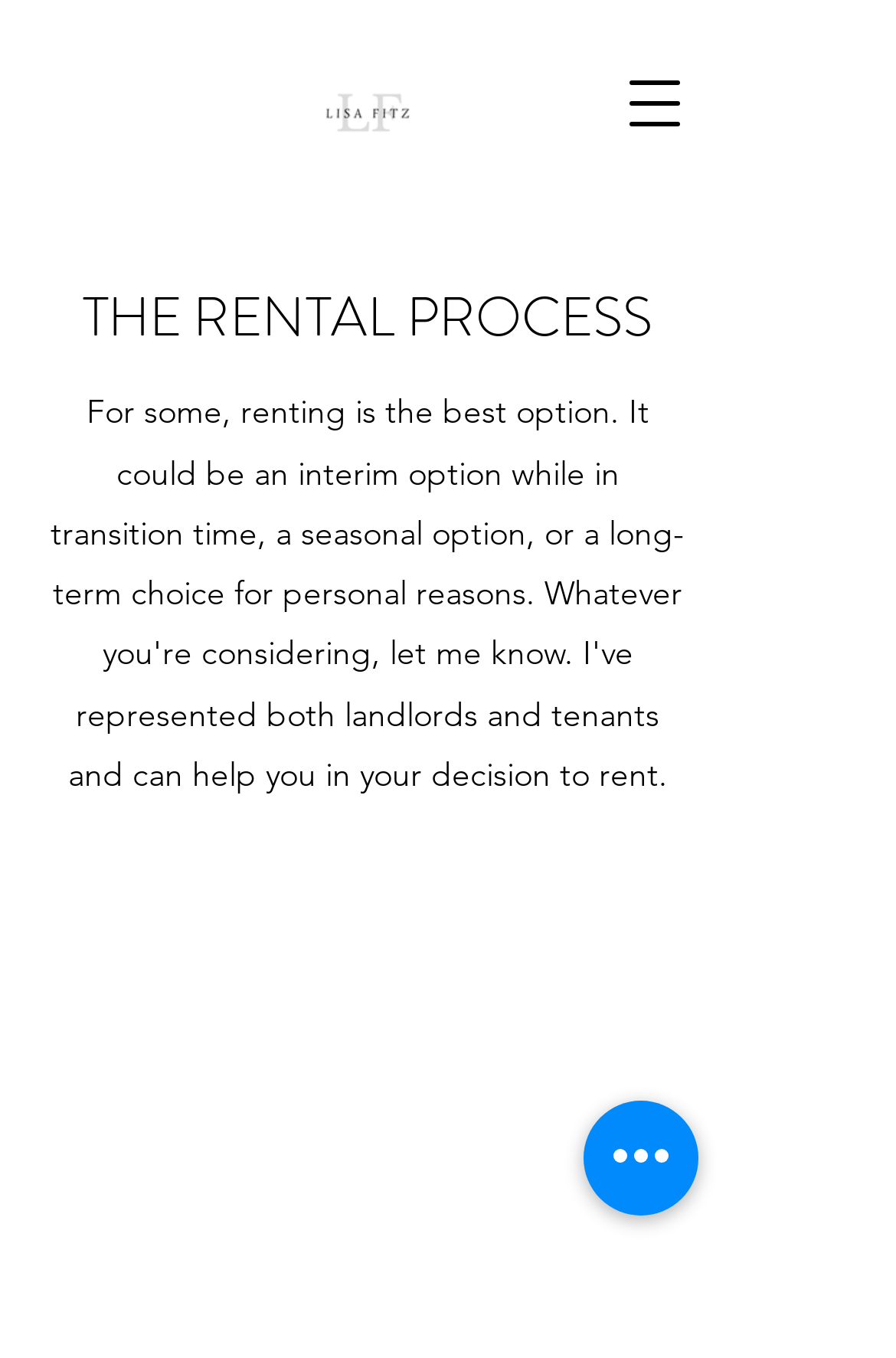Provide the bounding box coordinates of the UI element that matches the description: "aria-label="Open navigation menu"".

[0.679, 0.042, 0.782, 0.11]